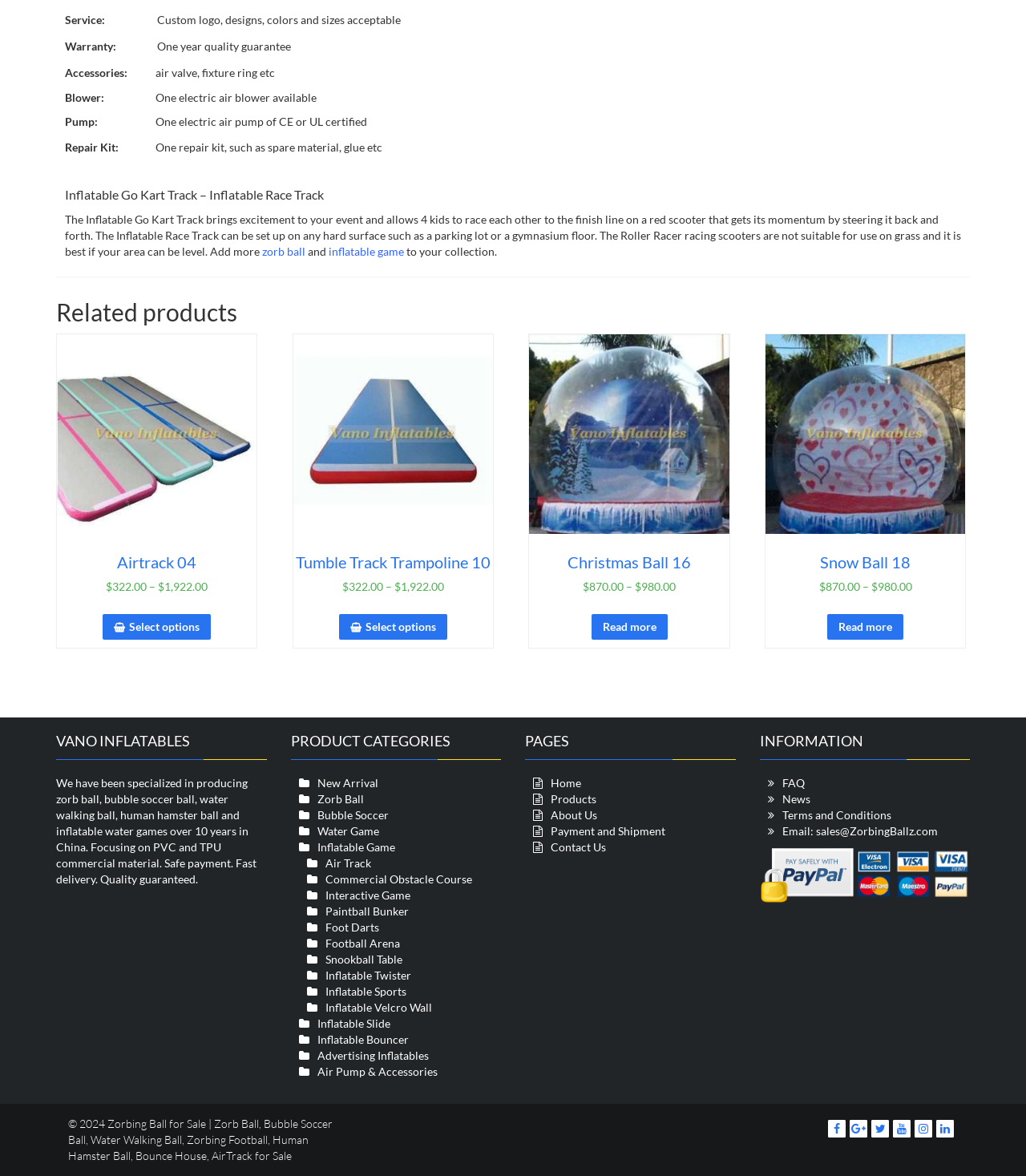Determine the bounding box coordinates for the HTML element described here: "Airtrack 04 $322.00 – $1,922.00".

[0.055, 0.284, 0.25, 0.506]